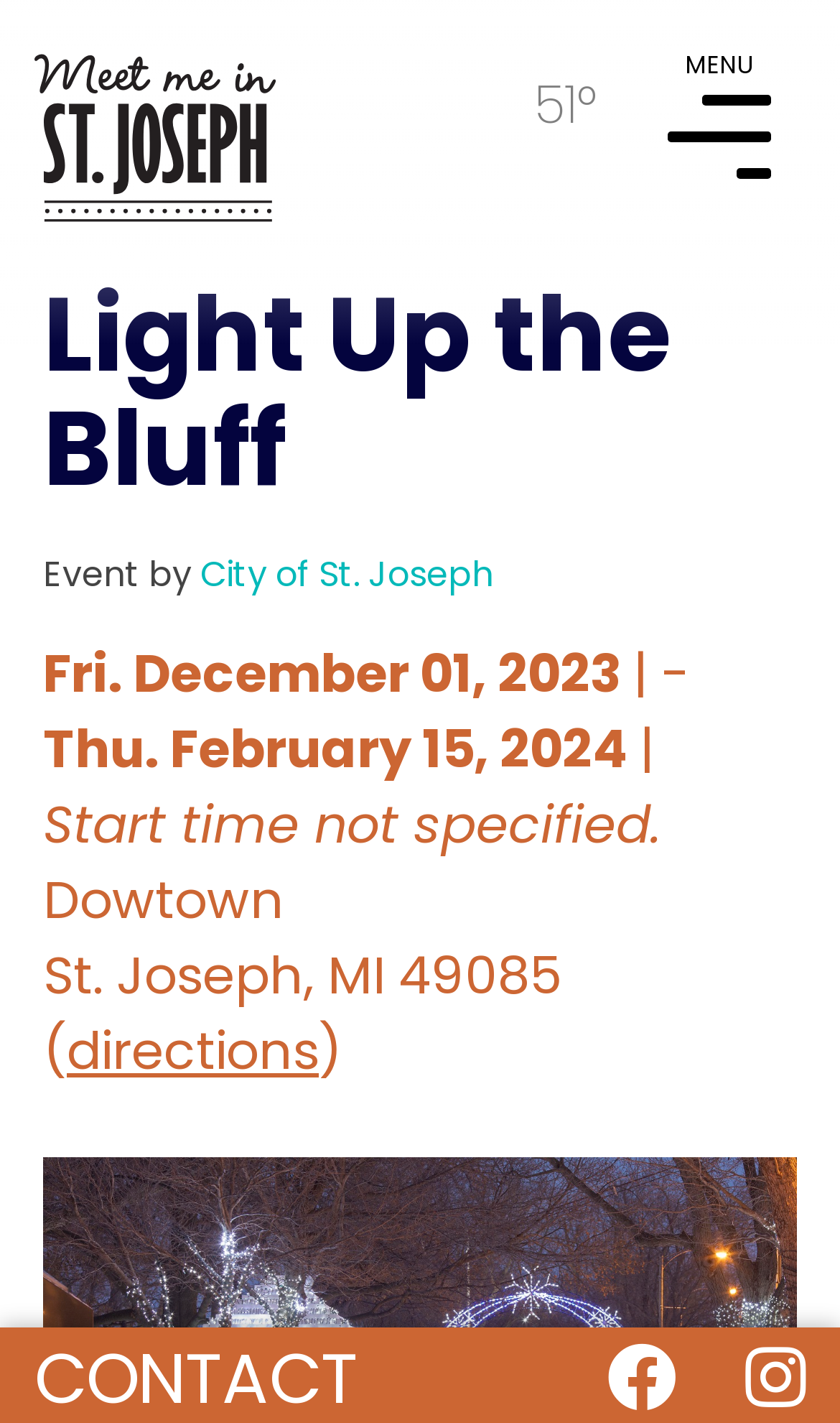Give a comprehensive overview of the webpage, including key elements.

The webpage appears to be an event page for "Light Up the Bluff" hosted by the City of St. Joseph. At the top left, there is a link to the "HOME" page. Next to it, there is a large heading that reads "Light Up the Bluff". Below the heading, there is a line of text that says "Event by City of St. Joseph". 

On the top right, there is a link to "51°" accompanied by a canvas element, which might be a weather-related icon or graphic. Next to it, there is a "MENU" button.

The main content of the page is divided into sections, with the first section displaying the event dates, "Fri. December 01, 2023" and "Thu. February 15, 2024", separated by a vertical line. Below the dates, there is a note that says "Start time not specified.".

The next section provides the event location, which is "Downtown St. Joseph, MI 49085". There is also a link to get "directions" to the location.

Overall, the webpage seems to provide essential information about the "Light Up the Bluff" event, including the dates, location, and directions.